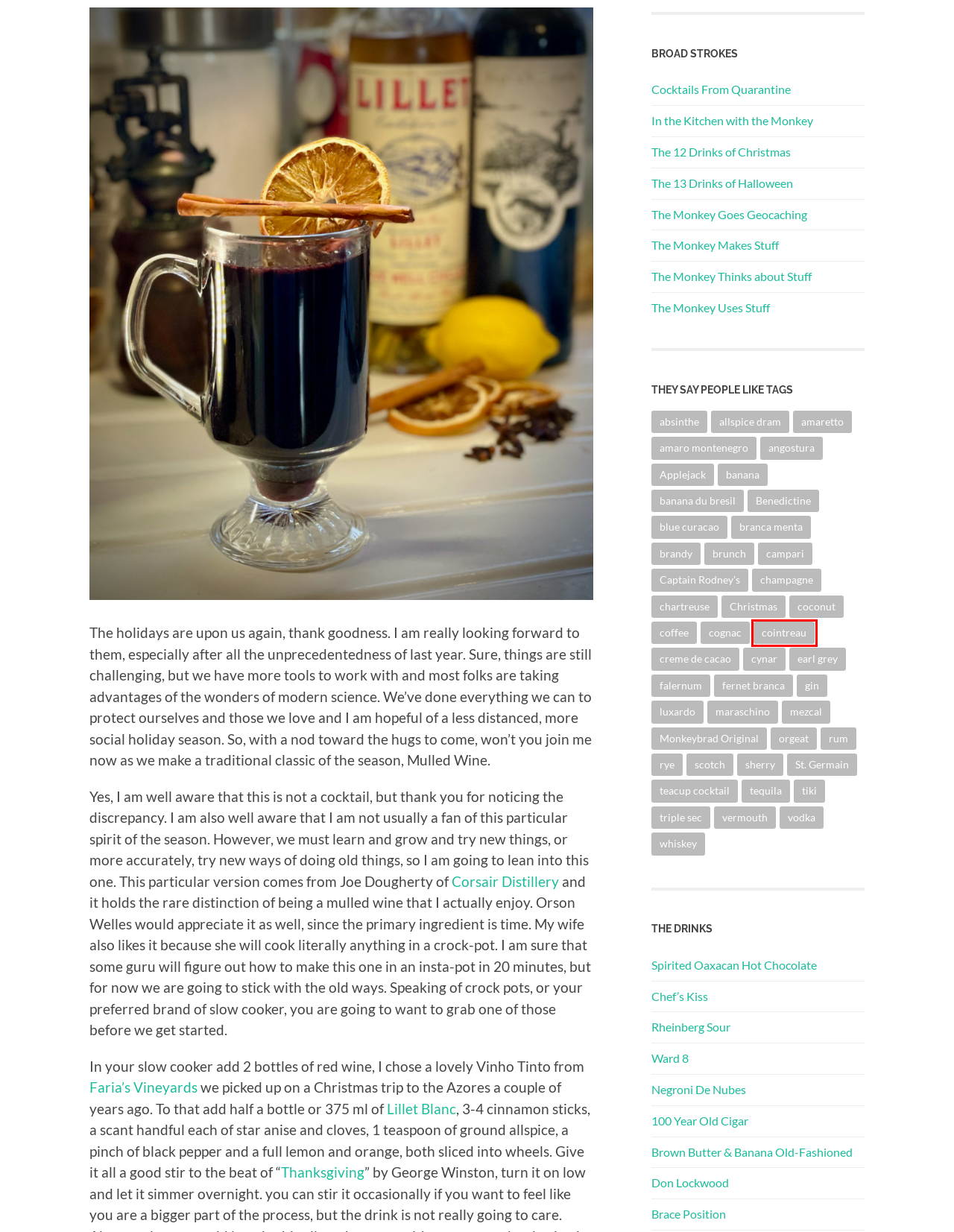Look at the screenshot of a webpage where a red bounding box surrounds a UI element. Your task is to select the best-matching webpage description for the new webpage after you click the element within the bounding box. The available options are:
A. amaro montenegro – Inside the Mind of the Monkey
B. 100 Year Old Cigar – Inside the Mind of the Monkey
C. coconut – Inside the Mind of the Monkey
D. cointreau – Inside the Mind of the Monkey
E. allspice dram – Inside the Mind of the Monkey
F. rum – Inside the Mind of the Monkey
G. coffee – Inside the Mind of the Monkey
H. blue curacao – Inside the Mind of the Monkey

D